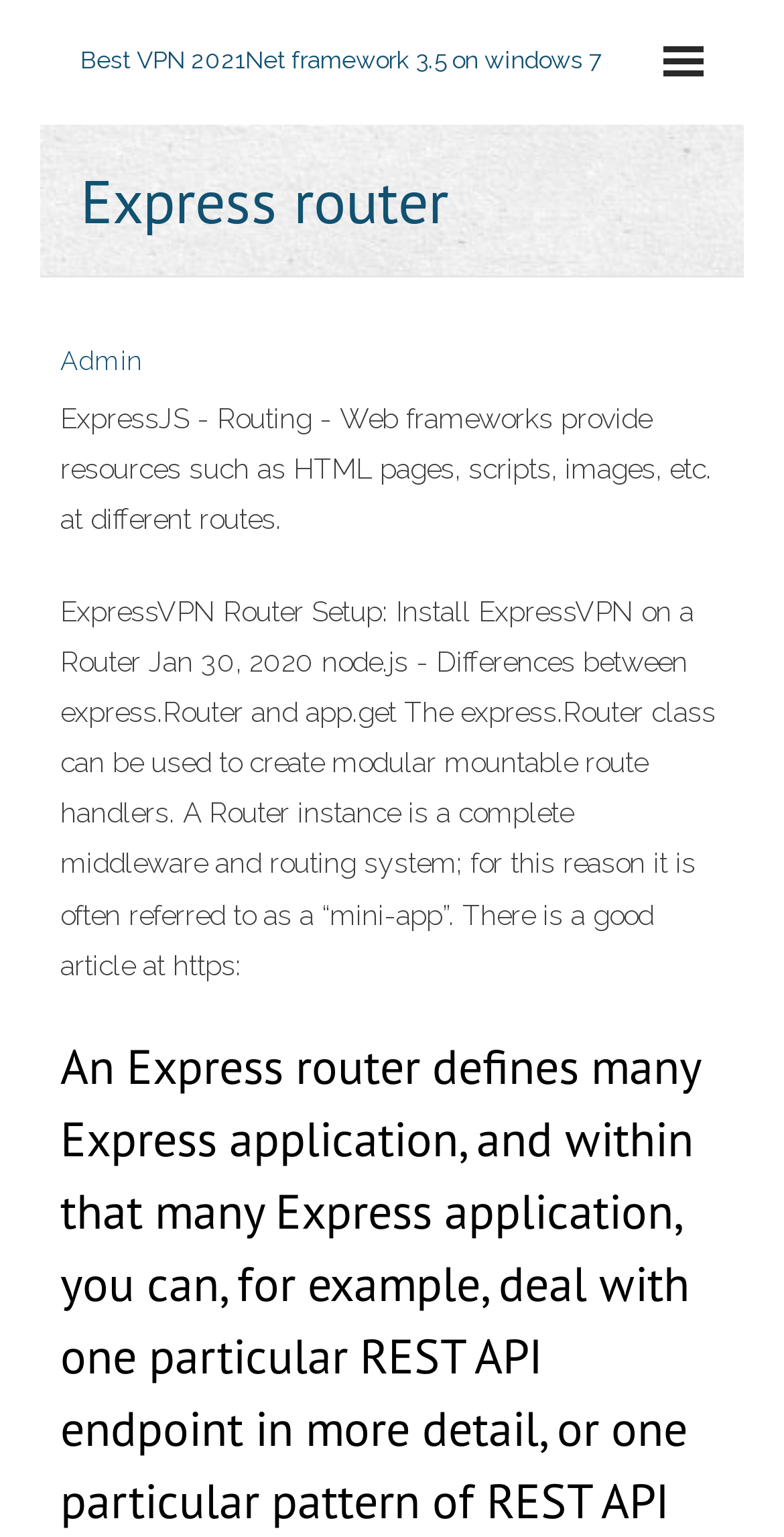Please provide a brief answer to the question using only one word or phrase: 
What is the topic of the webpage?

Express router